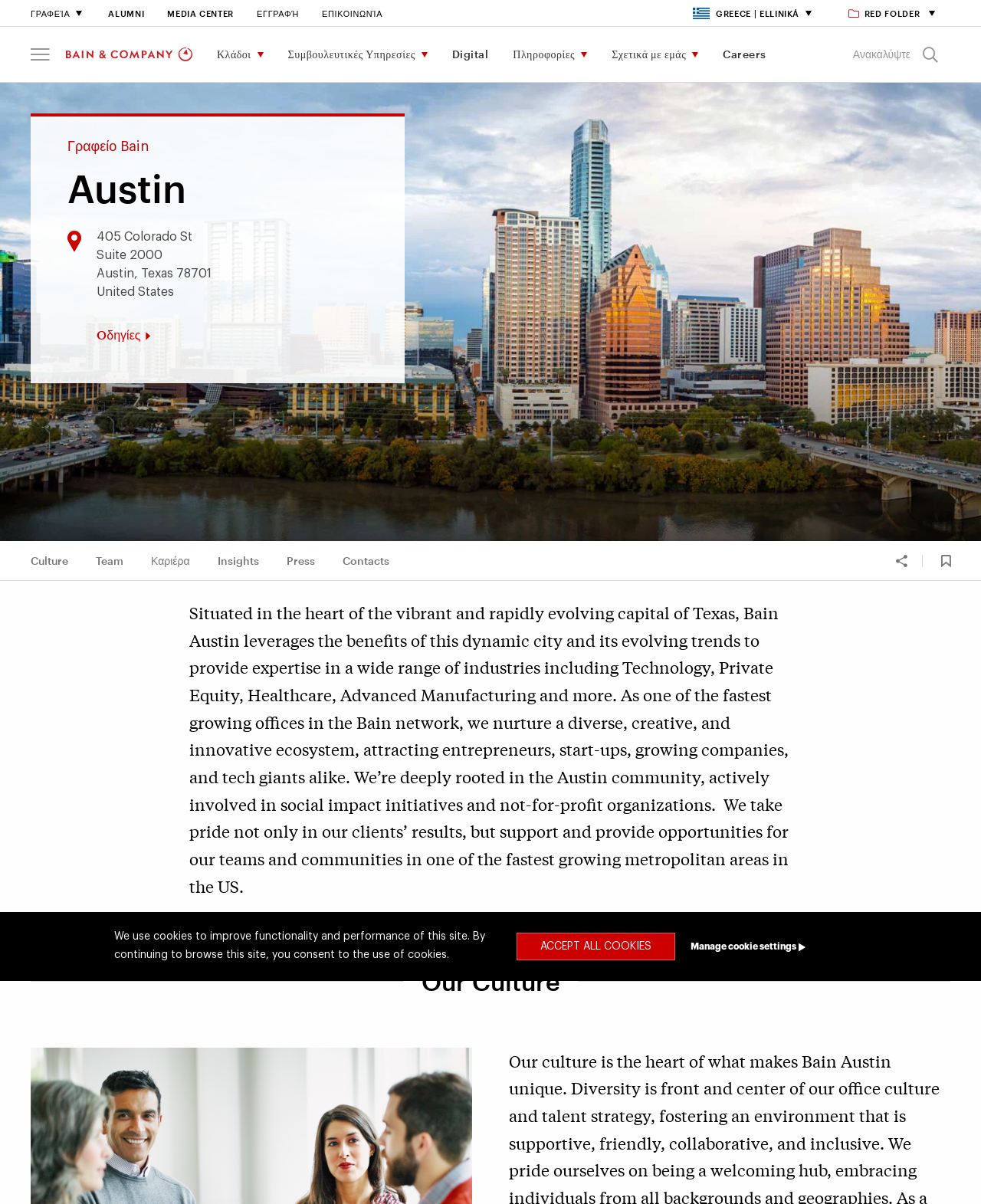Please find the bounding box coordinates of the element that you should click to achieve the following instruction: "Learn about the company culture". The coordinates should be presented as four float numbers between 0 and 1: [left, top, right, bottom].

[0.411, 0.801, 0.589, 0.829]